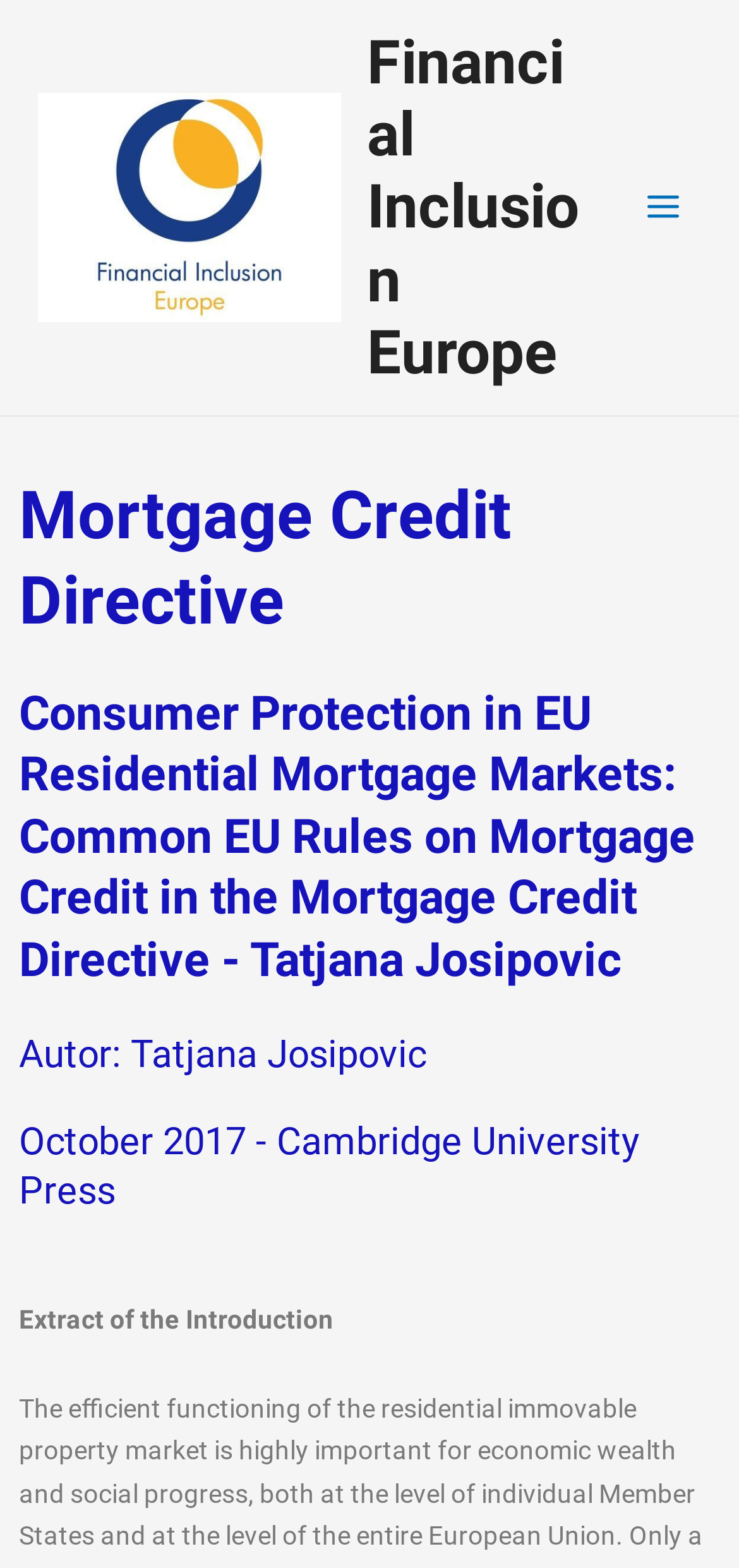What is the main topic of the webpage?
Examine the webpage screenshot and provide an in-depth answer to the question.

The main topic of the webpage can be determined by looking at the headings on the webpage. The first heading is 'Mortgage Credit Directive', which suggests that this is the main topic of the webpage.